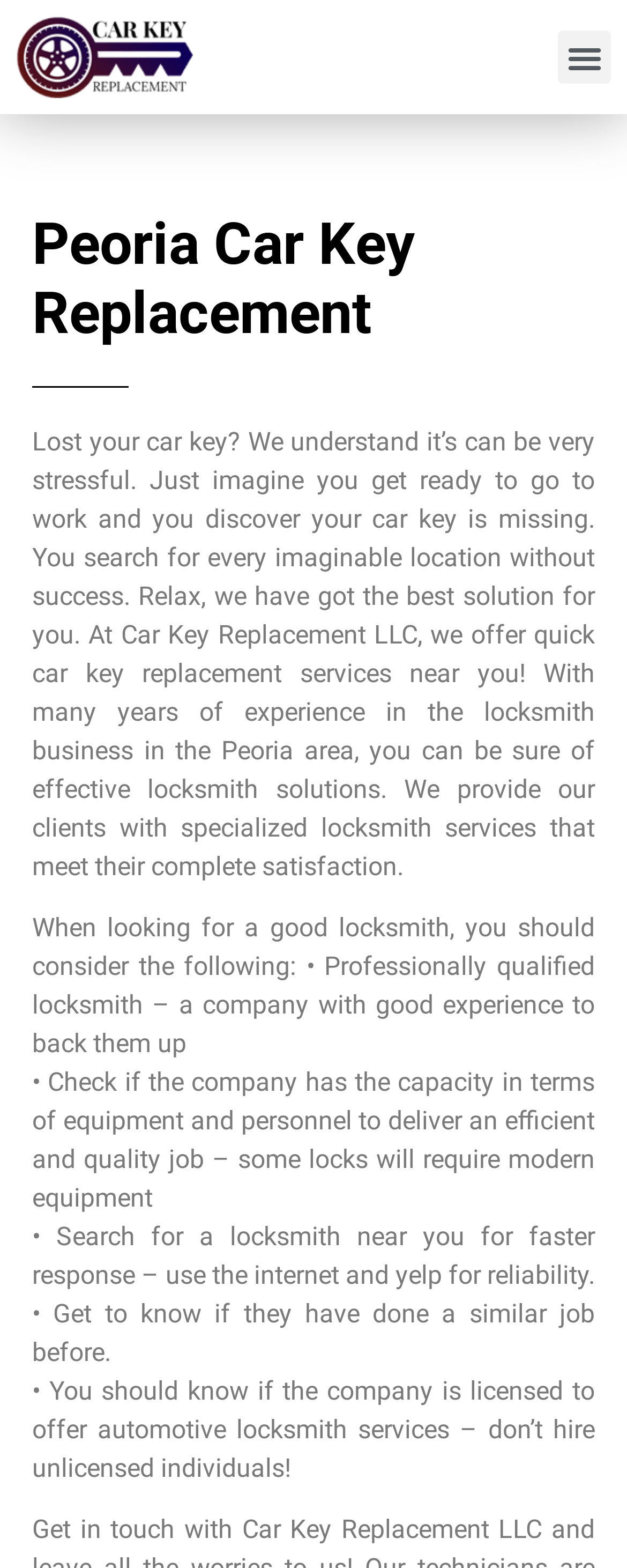What is the tone of the webpage content?
Based on the image, answer the question in a detailed manner.

The tone of the webpage content is helpful and reassuring, as evident from the use of phrases such as 'Relax, we have got the best solution for you' and the emphasis on providing effective locksmith solutions, which suggests a caring and supportive attitude towards customers.